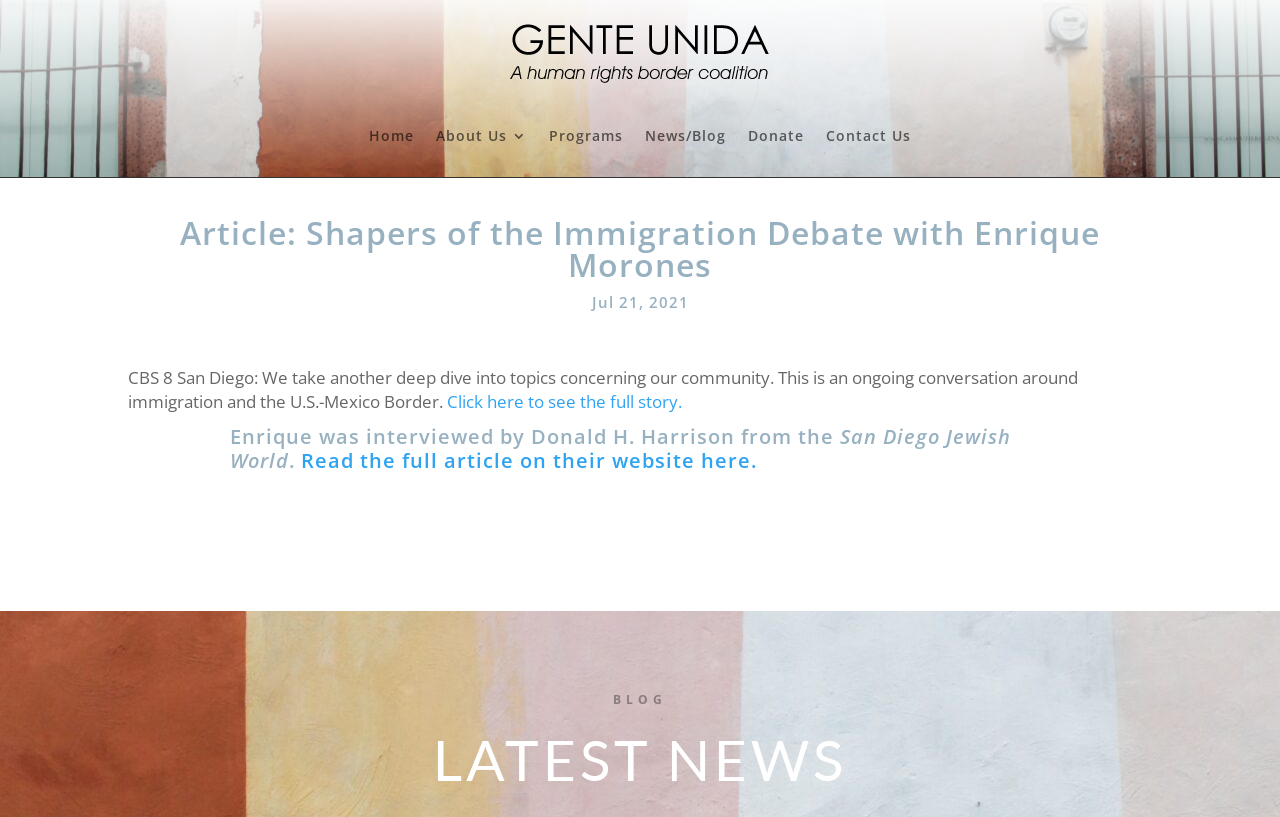Answer the question in a single word or phrase:
Who interviewed Enrique?

Donald H. Harrison